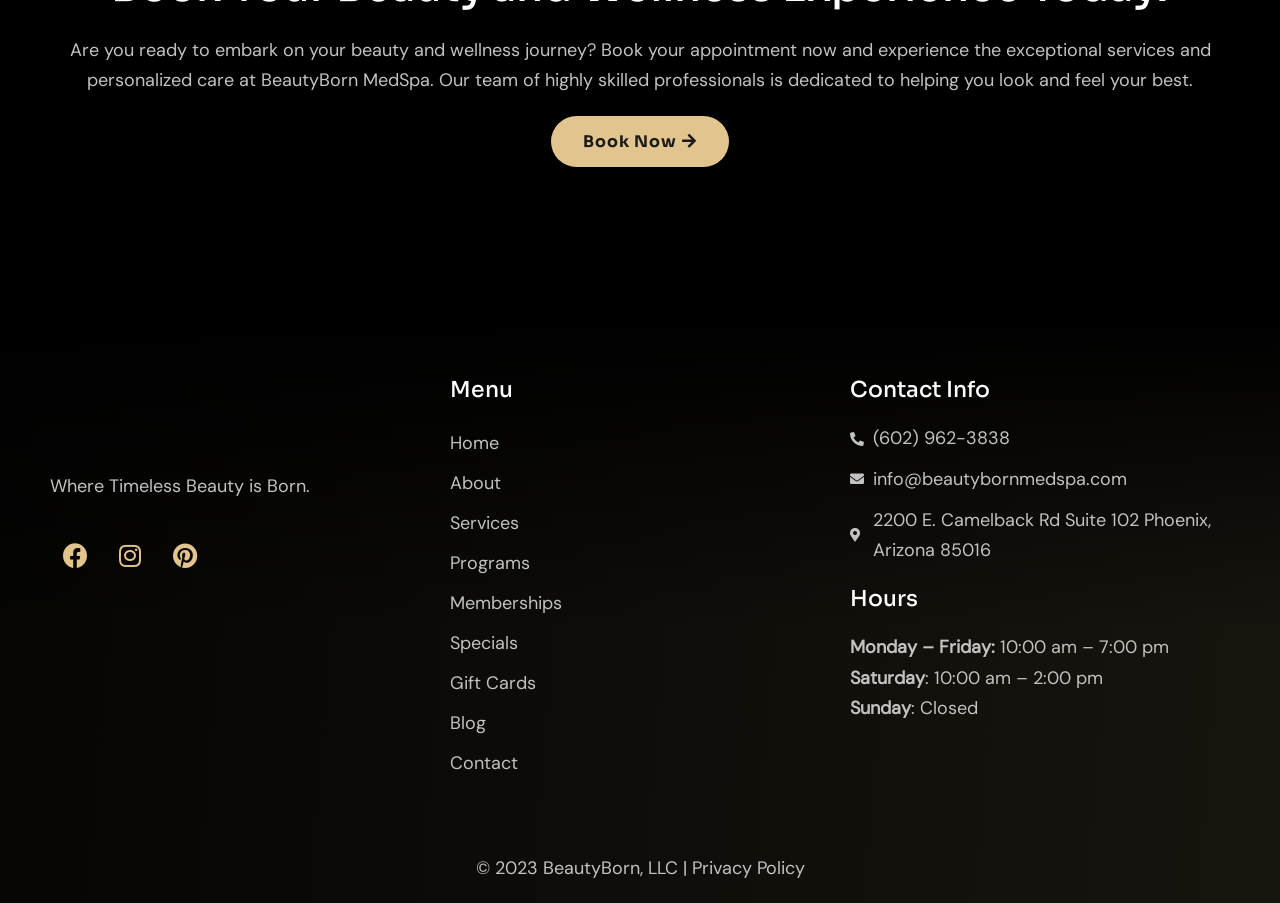What social media platforms does the med spa have?
Refer to the image and provide a thorough answer to the question.

The social media platforms of the med spa can be found in the link elements at the top of the page, which read 'Facebook ', 'Instagram ', and 'Pinterest '.